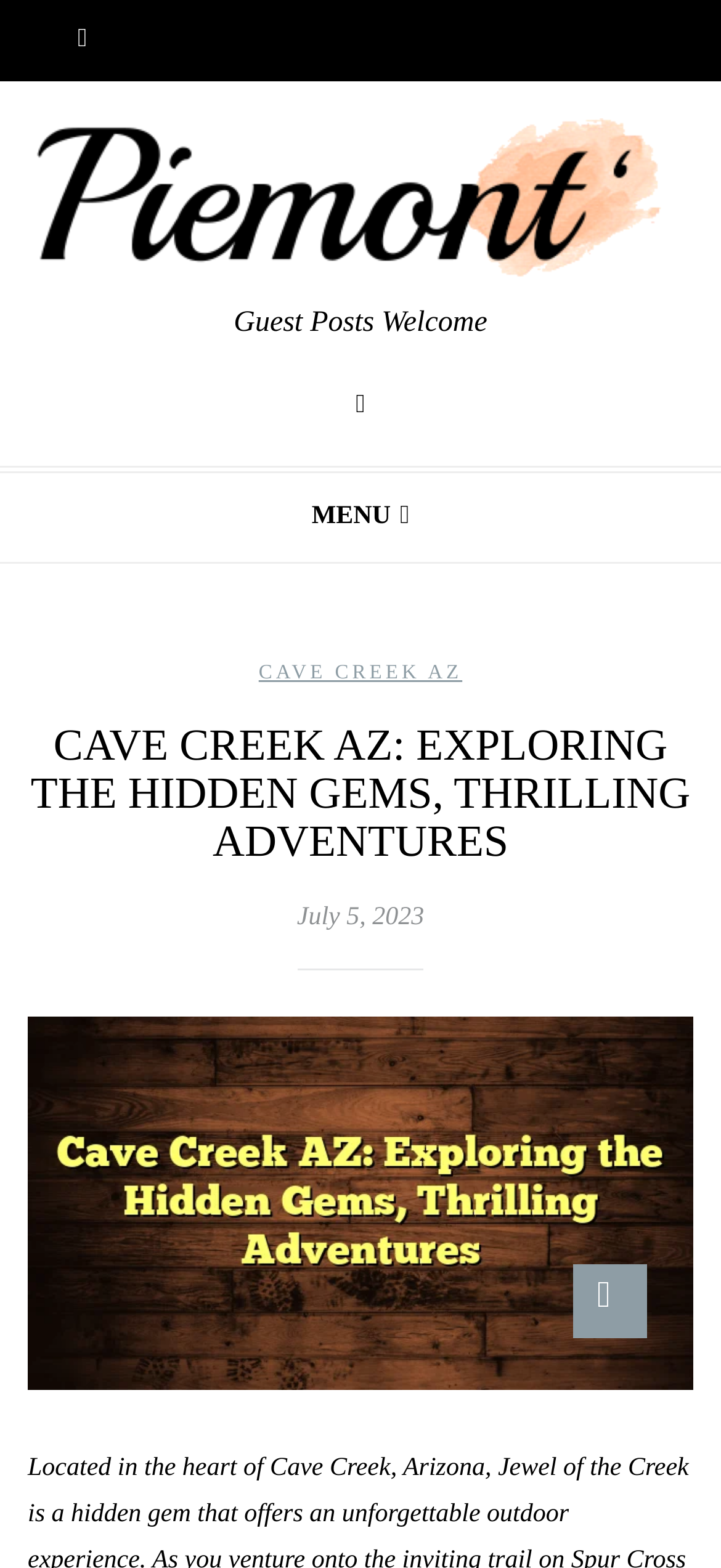Your task is to find and give the main heading text of the webpage.

CAVE CREEK AZ: EXPLORING THE HIDDEN GEMS, THRILLING ADVENTURES